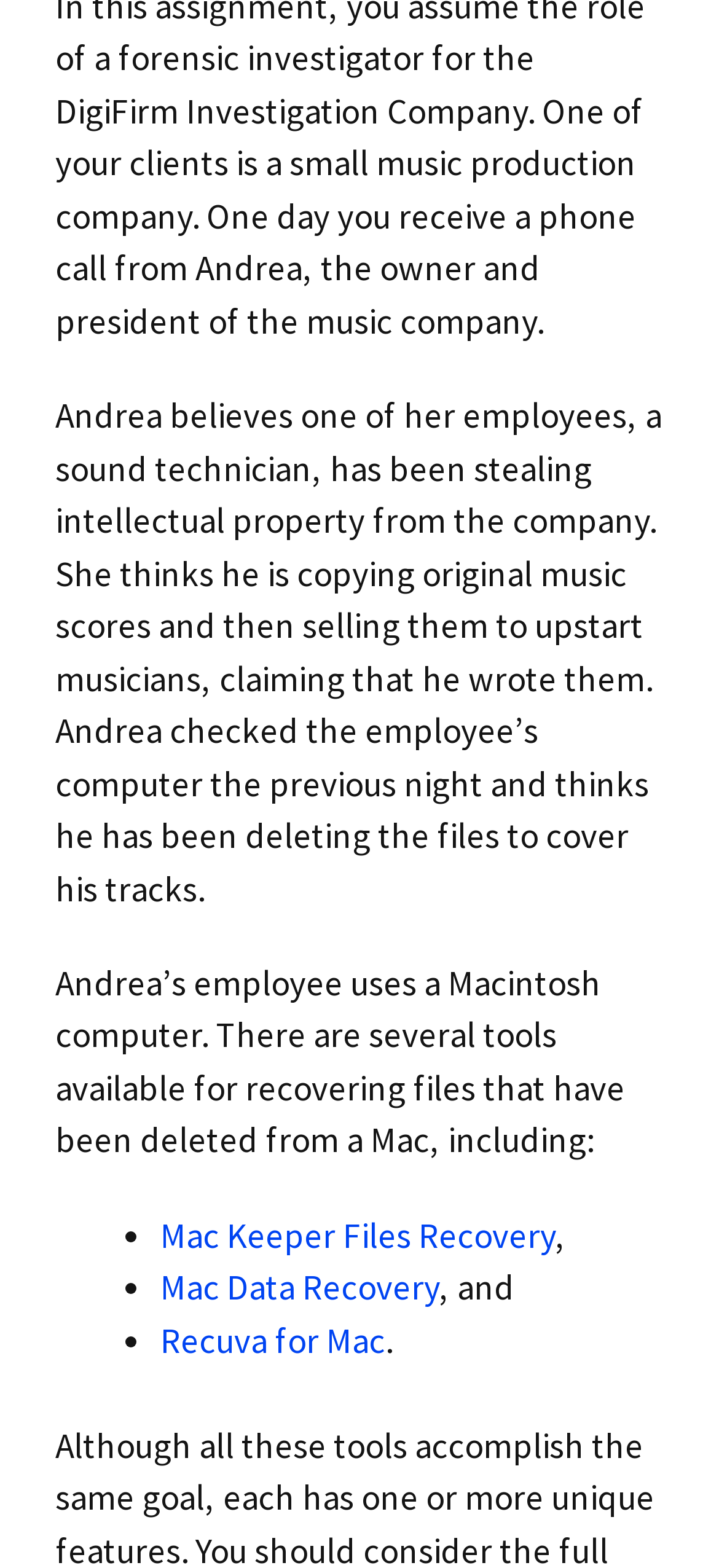What is Andrea's concern about her employee?
Based on the visual information, provide a detailed and comprehensive answer.

Andrea believes her employee, a sound technician, has been stealing original music scores from the company and selling them to upstart musicians, claiming he wrote them.